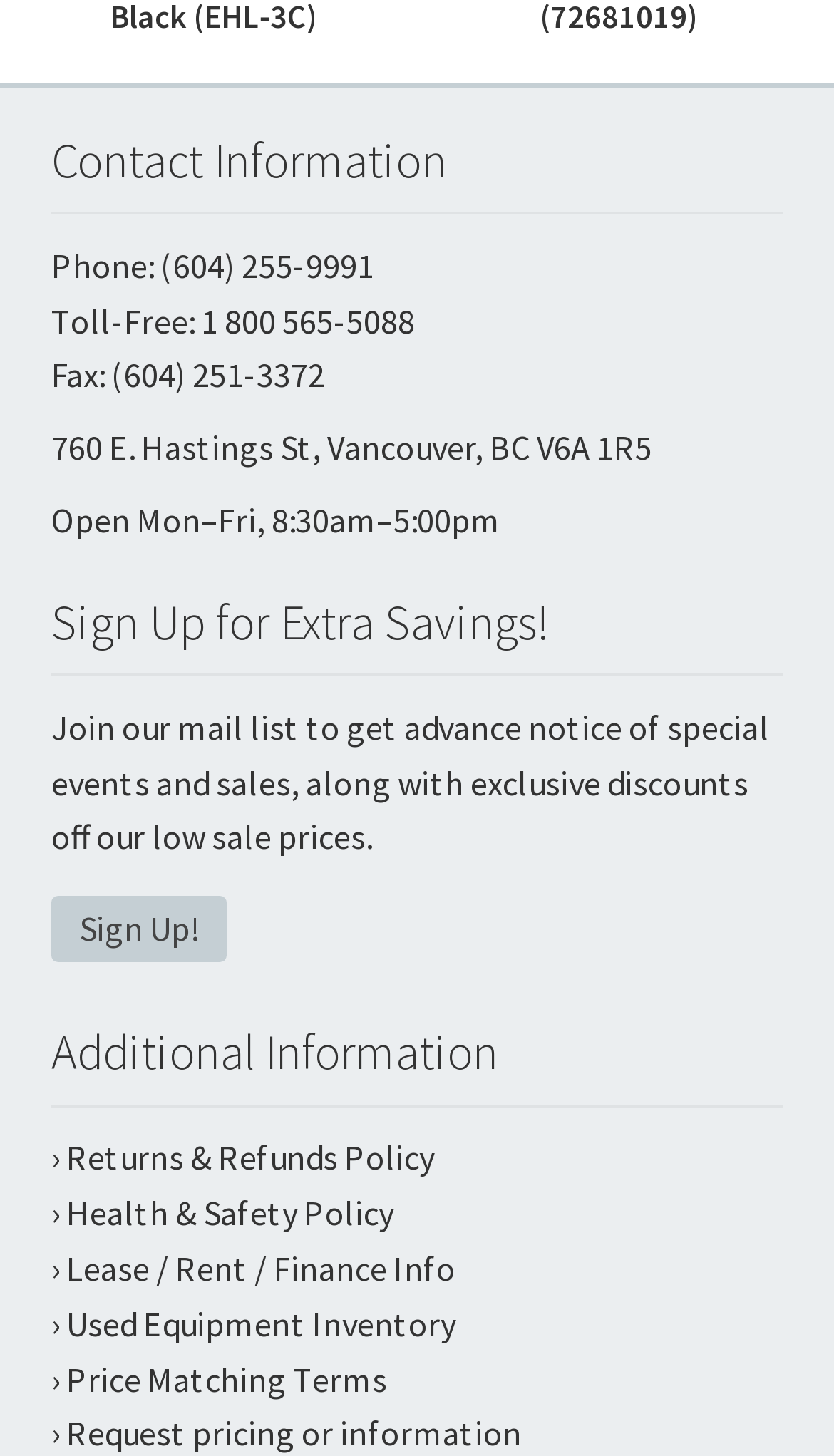Determine the bounding box coordinates for the clickable element required to fulfill the instruction: "Get health and safety policy". Provide the coordinates as four float numbers between 0 and 1, i.e., [left, top, right, bottom].

[0.062, 0.818, 0.472, 0.847]